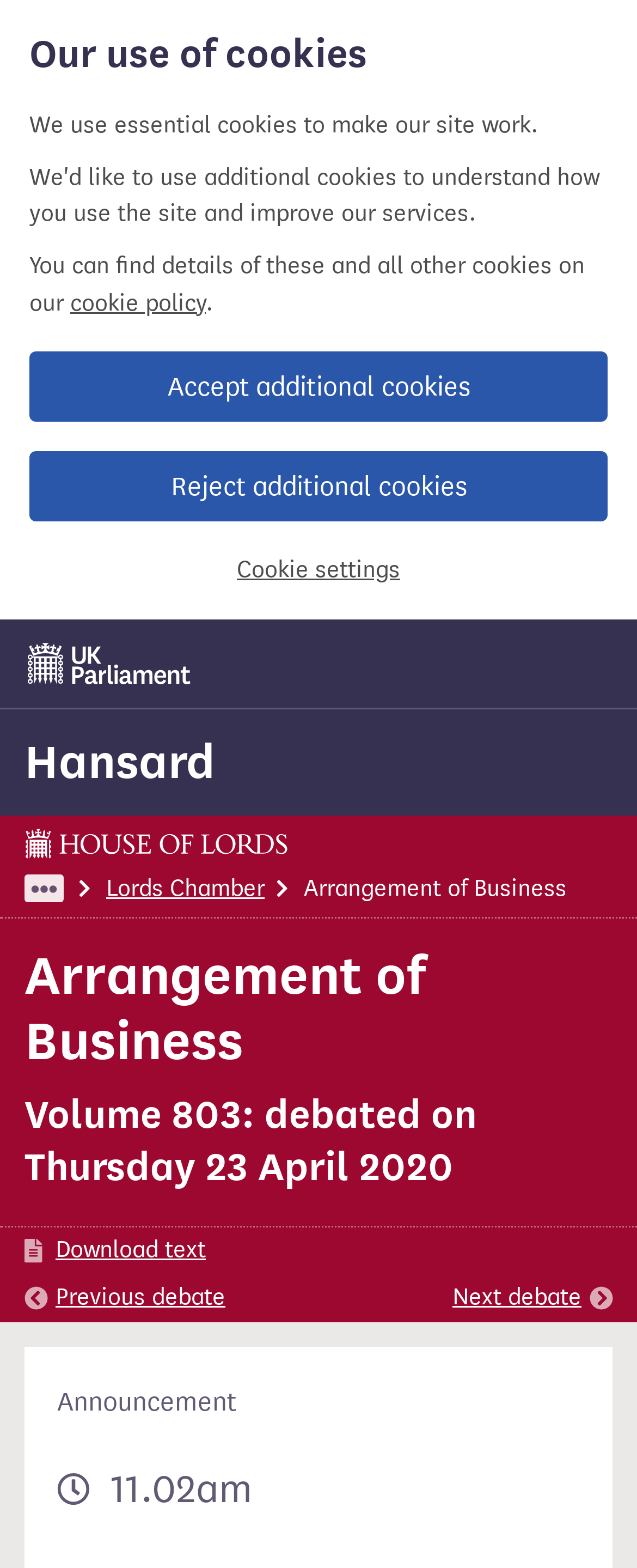Determine the bounding box coordinates for the area that should be clicked to carry out the following instruction: "download text".

[0.038, 0.786, 0.323, 0.81]